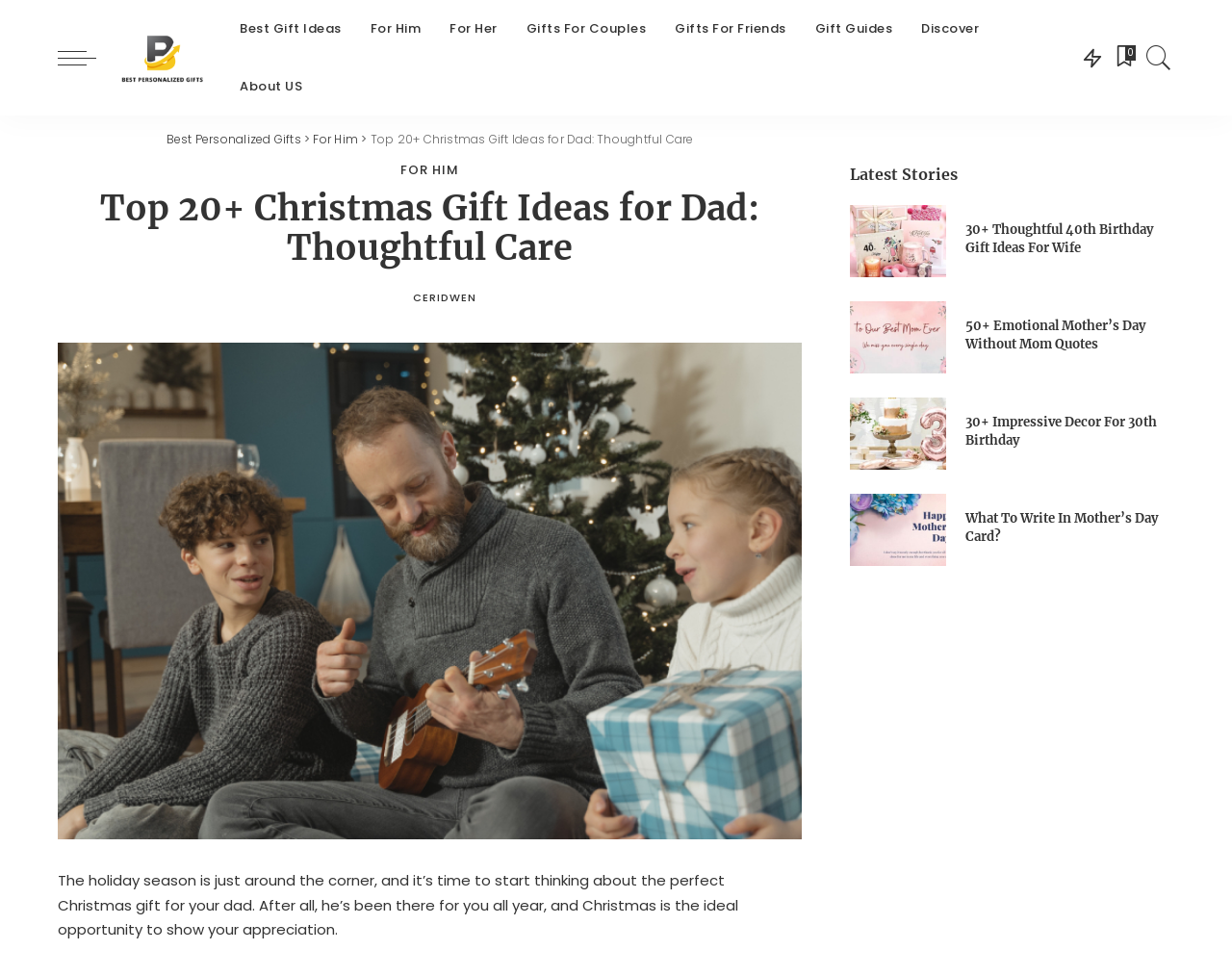Respond with a single word or phrase for the following question: 
What is the main topic of this webpage?

Christmas gift ideas for dad